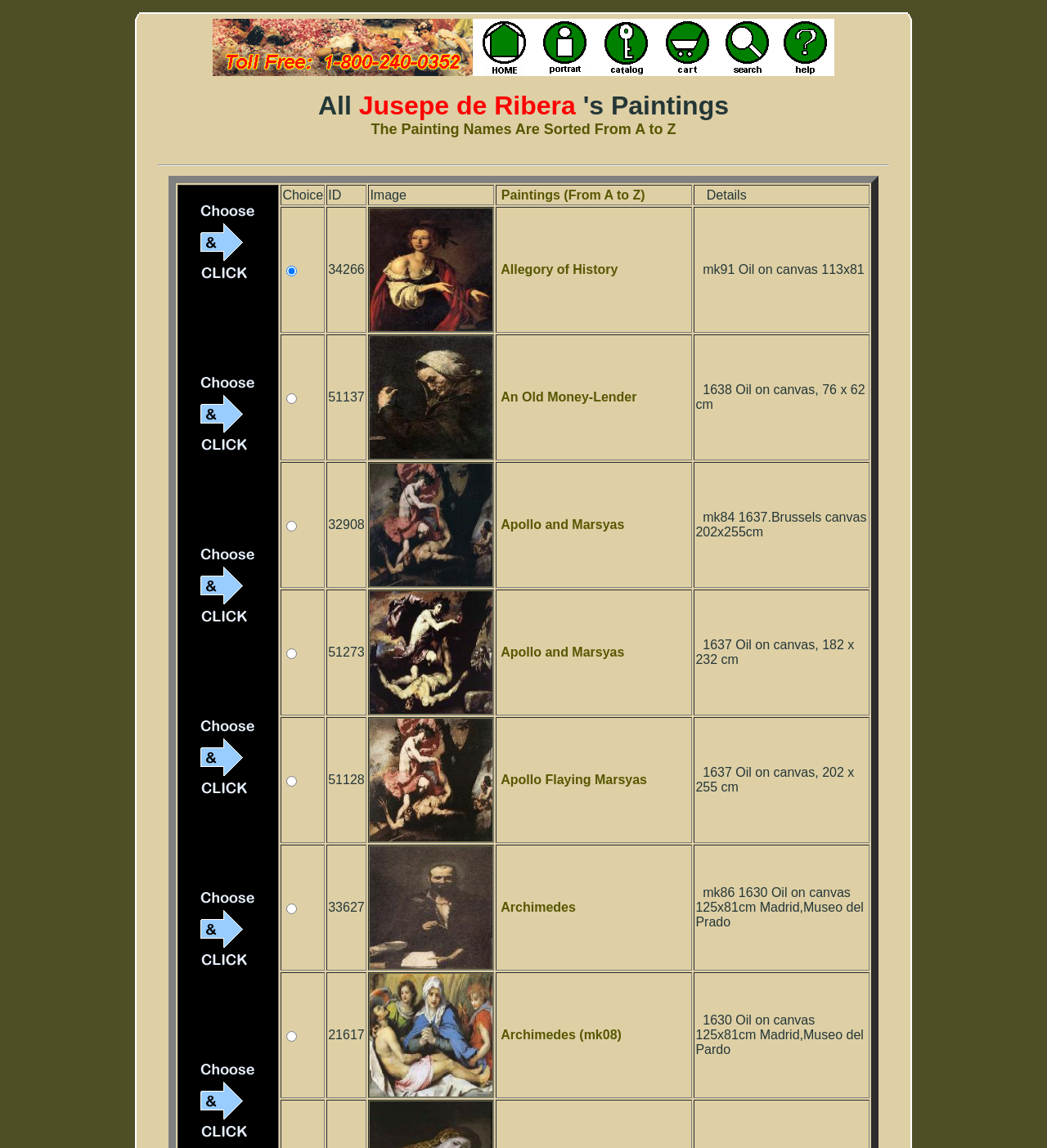What is the name of the first painting listed?
Please ensure your answer is as detailed and informative as possible.

The first painting listed is 'Allegory of History' which can be found in the first row of the grid, with an ID of 34266 and a description of 'mk91 Oil on canvas 113x81'.